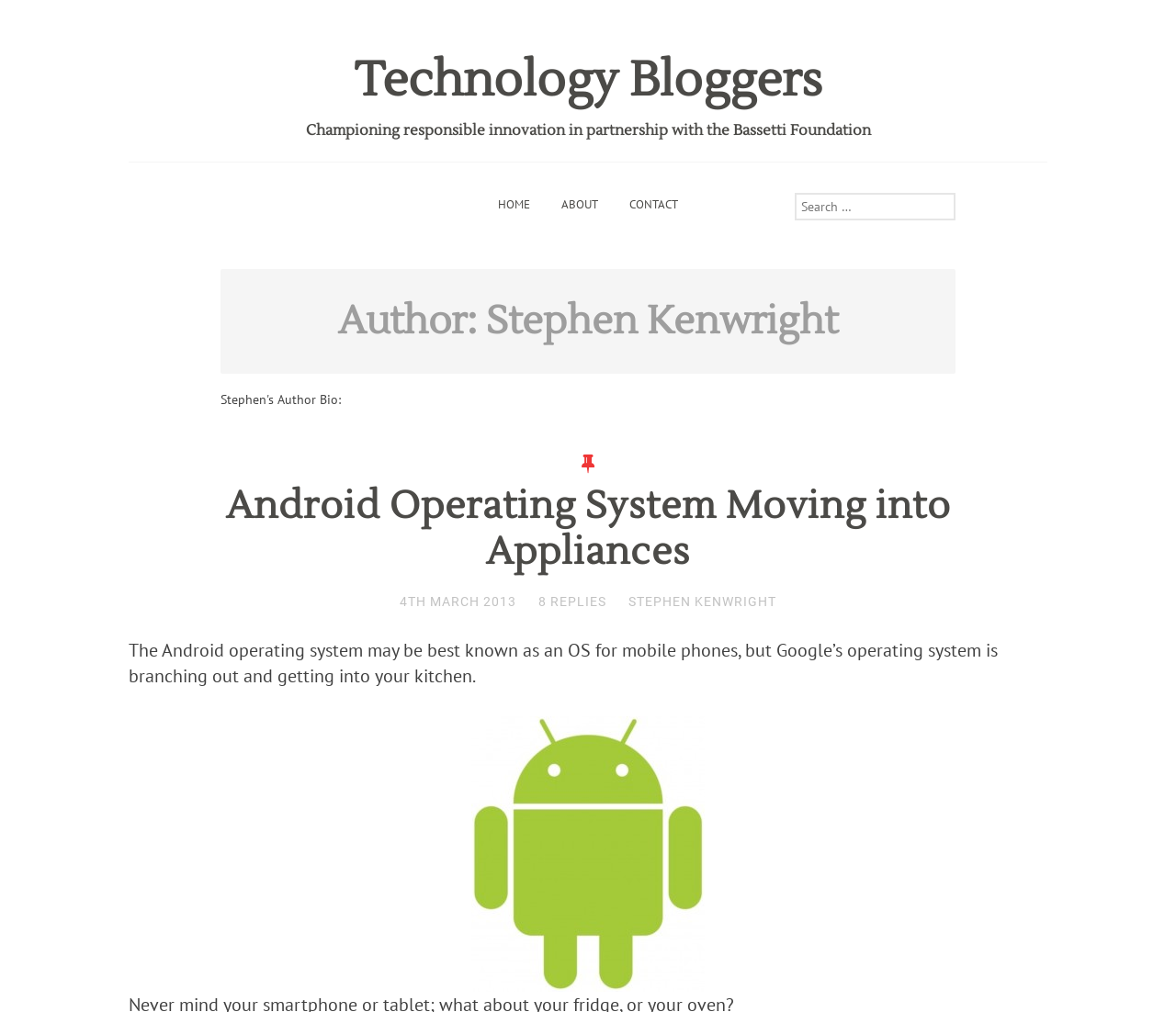Predict the bounding box of the UI element based on the description: "Fullerton". The coordinates should be four float numbers between 0 and 1, formatted as [left, top, right, bottom].

None